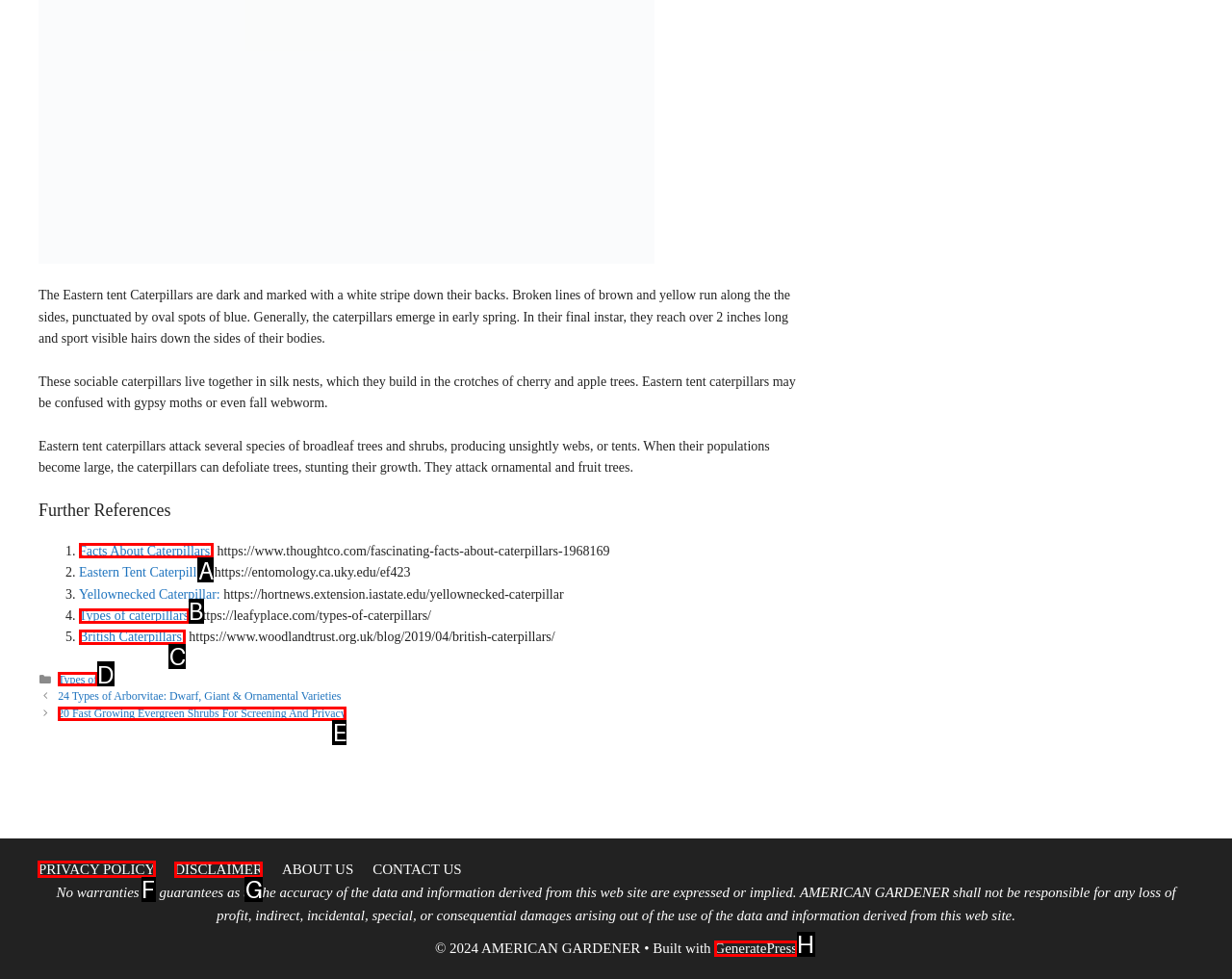Pick the option that should be clicked to perform the following task: Visit the PRIVACY POLICY page
Answer with the letter of the selected option from the available choices.

F